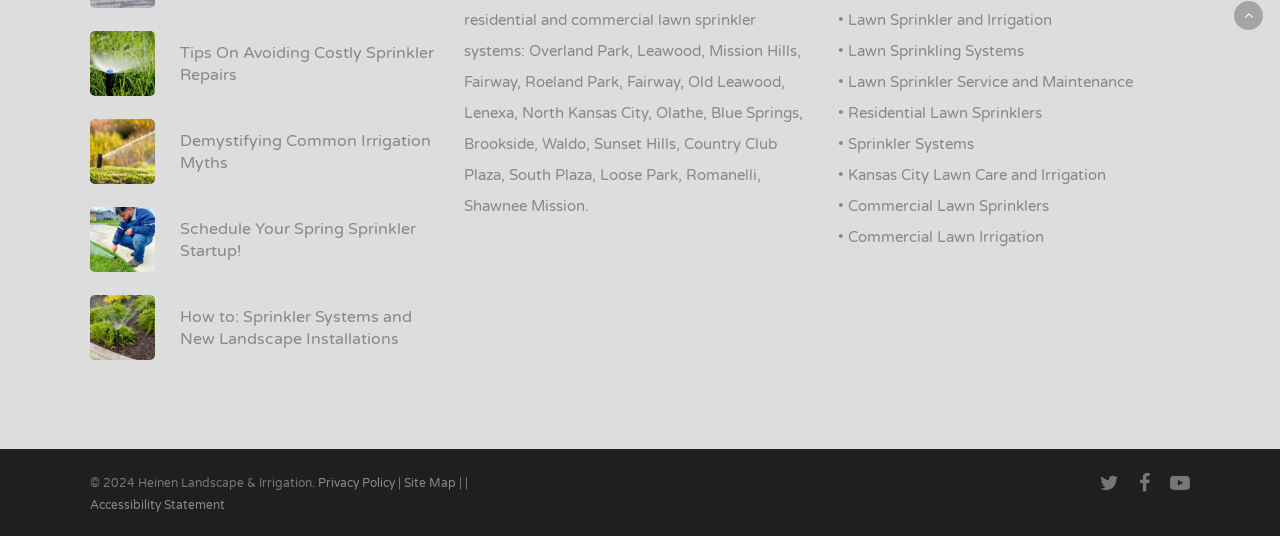Please indicate the bounding box coordinates of the element's region to be clicked to achieve the instruction: "Read tips on avoiding costly sprinkler repairs". Provide the coordinates as four float numbers between 0 and 1, i.e., [left, top, right, bottom].

[0.07, 0.058, 0.345, 0.179]